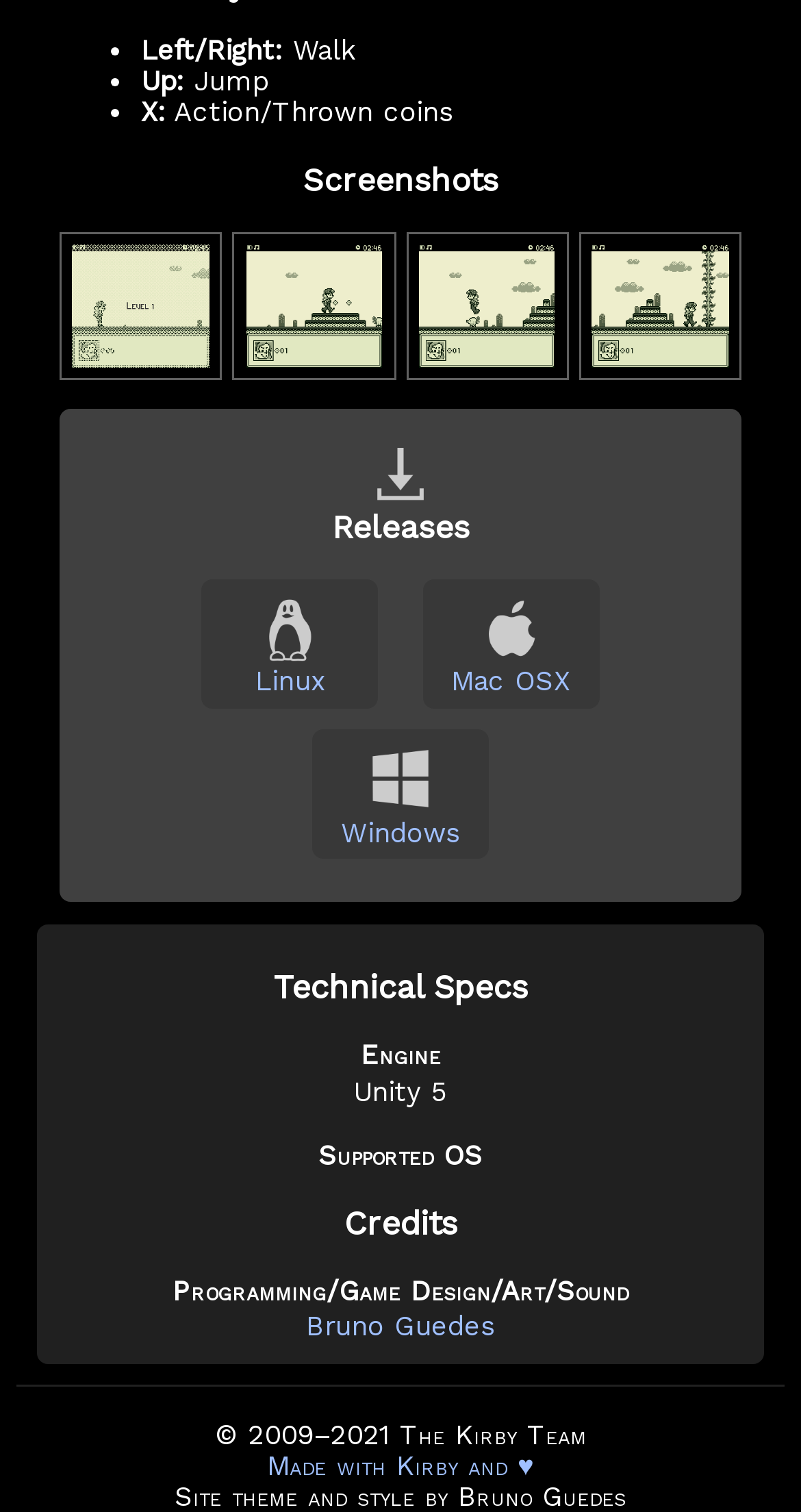Determine the bounding box coordinates of the target area to click to execute the following instruction: "Visit Bruno Guedes' page."

[0.382, 0.867, 0.618, 0.888]